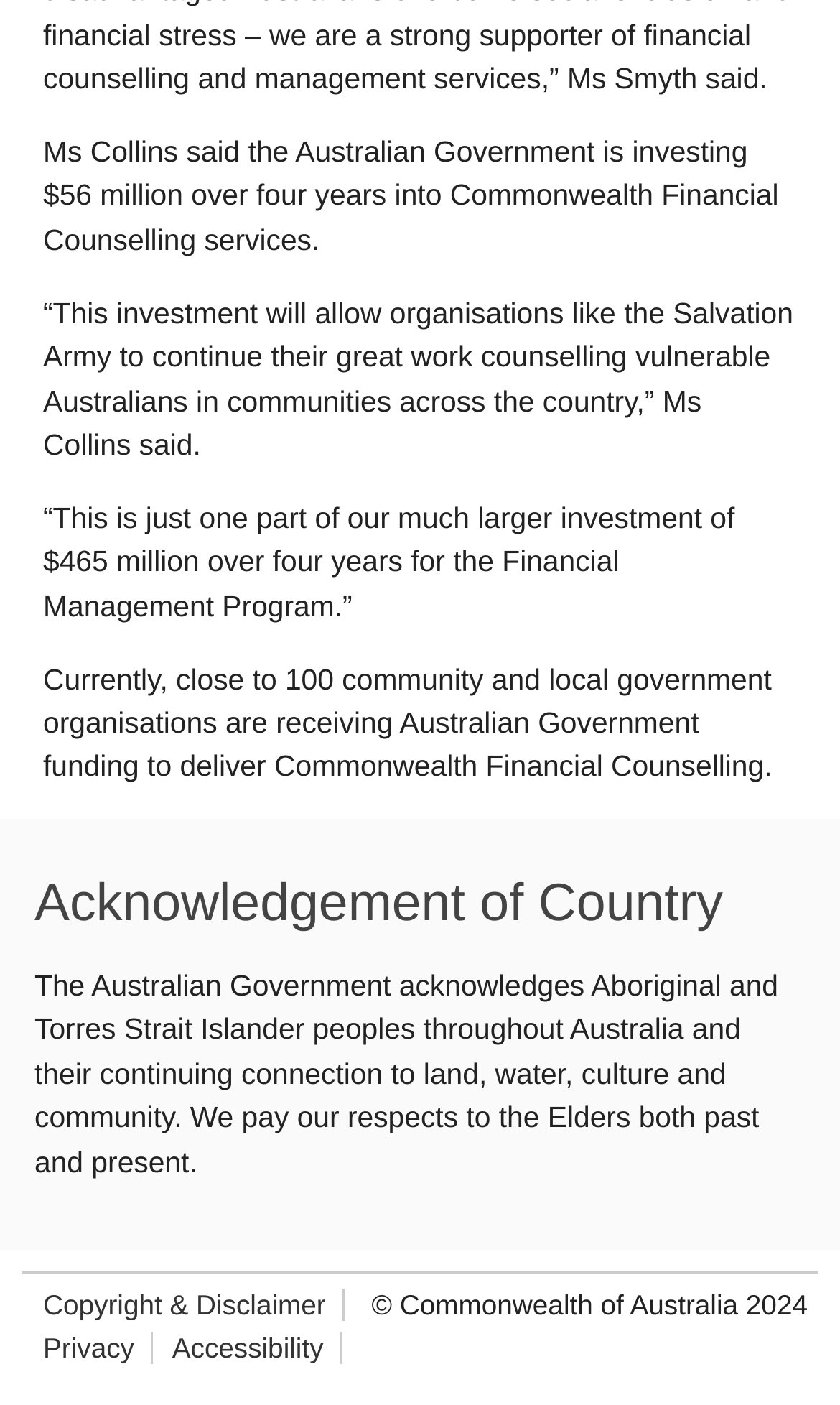Find the bounding box of the element with the following description: "Copyright & Disclaimer". The coordinates must be four float numbers between 0 and 1, formatted as [left, top, right, bottom].

[0.051, 0.917, 0.388, 0.94]